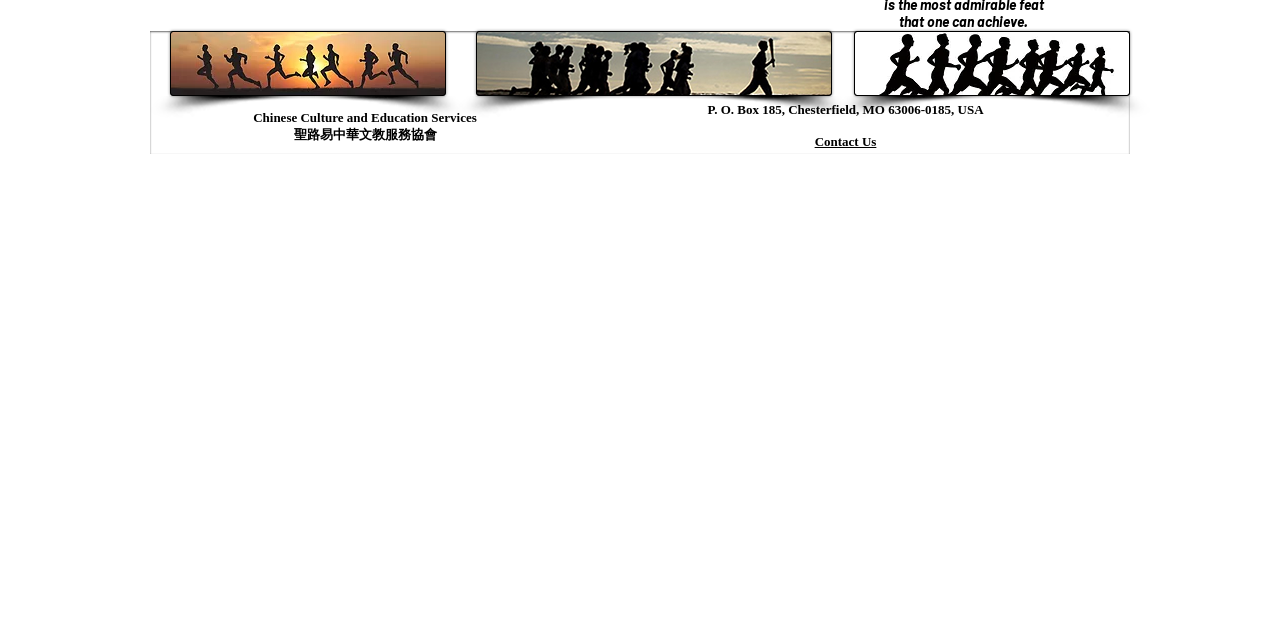Determine the bounding box coordinates for the UI element matching this description: "Contact Us".

[0.636, 0.209, 0.685, 0.233]